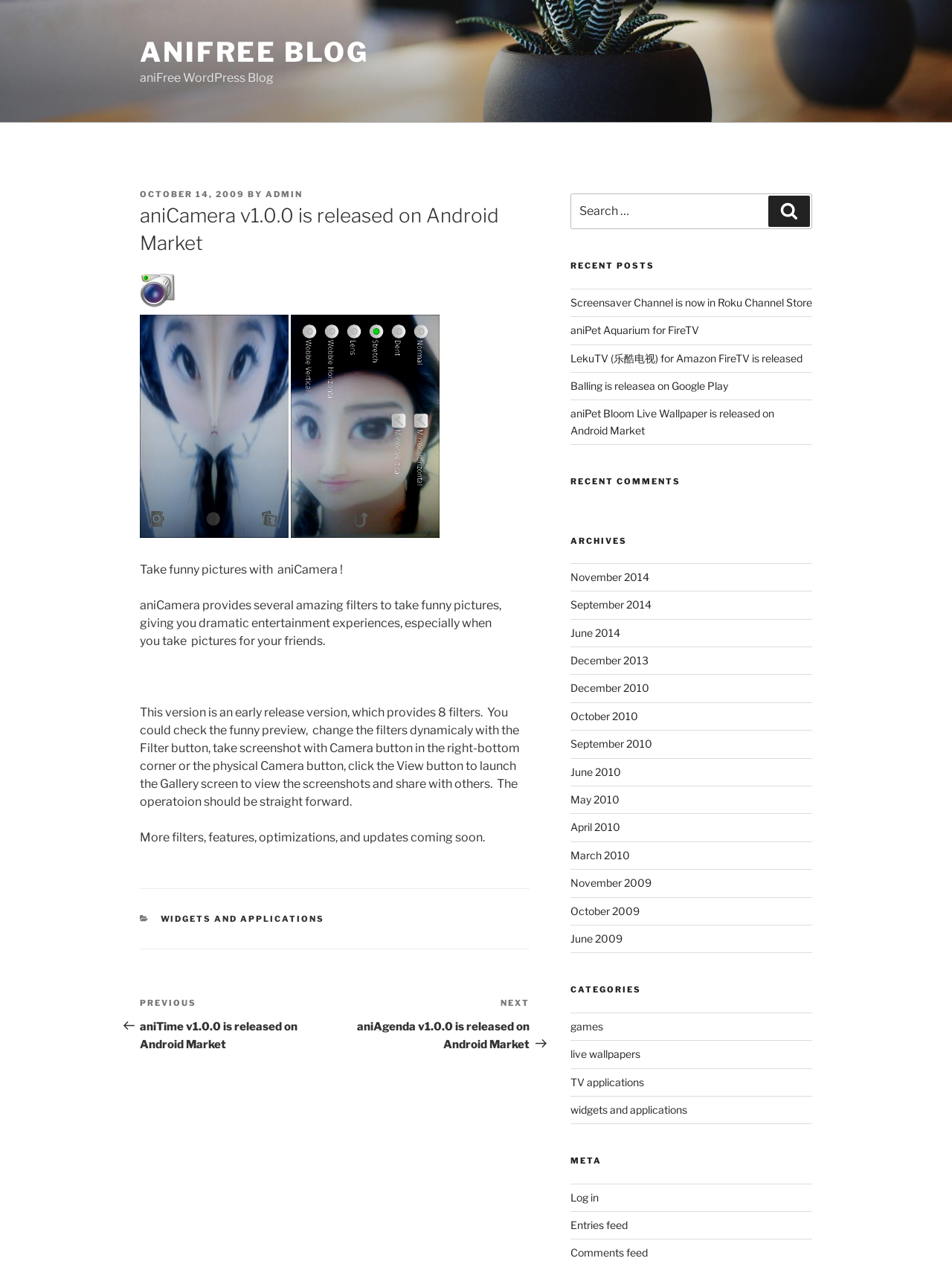How many filters are provided in this version of aniCamera?
Analyze the image and deliver a detailed answer to the question.

I found the answer by reading the static text element that says 'This version is an early release version, which provides 8 filters.'.